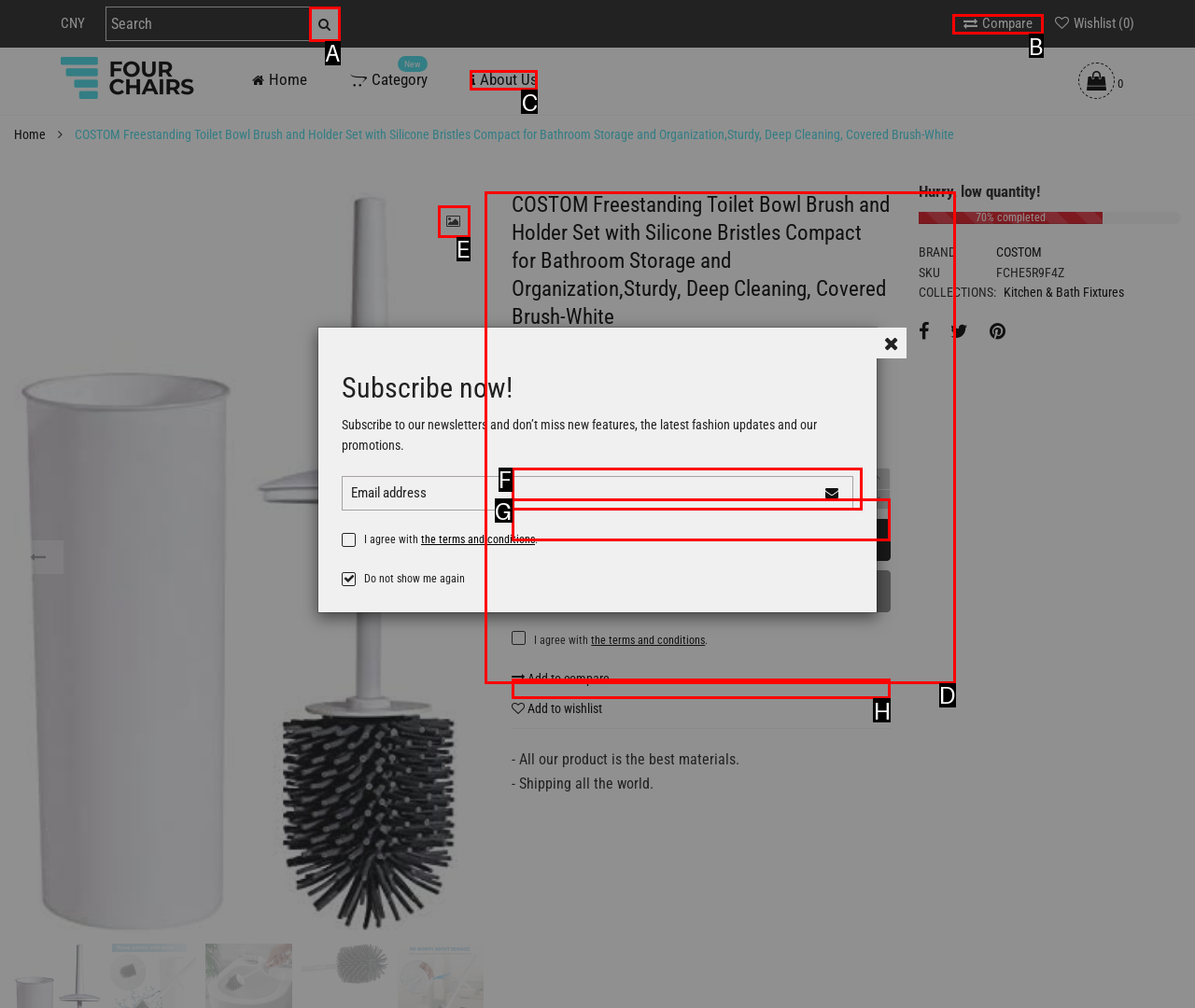To execute the task: Compare prices, which one of the highlighted HTML elements should be clicked? Answer with the option's letter from the choices provided.

B